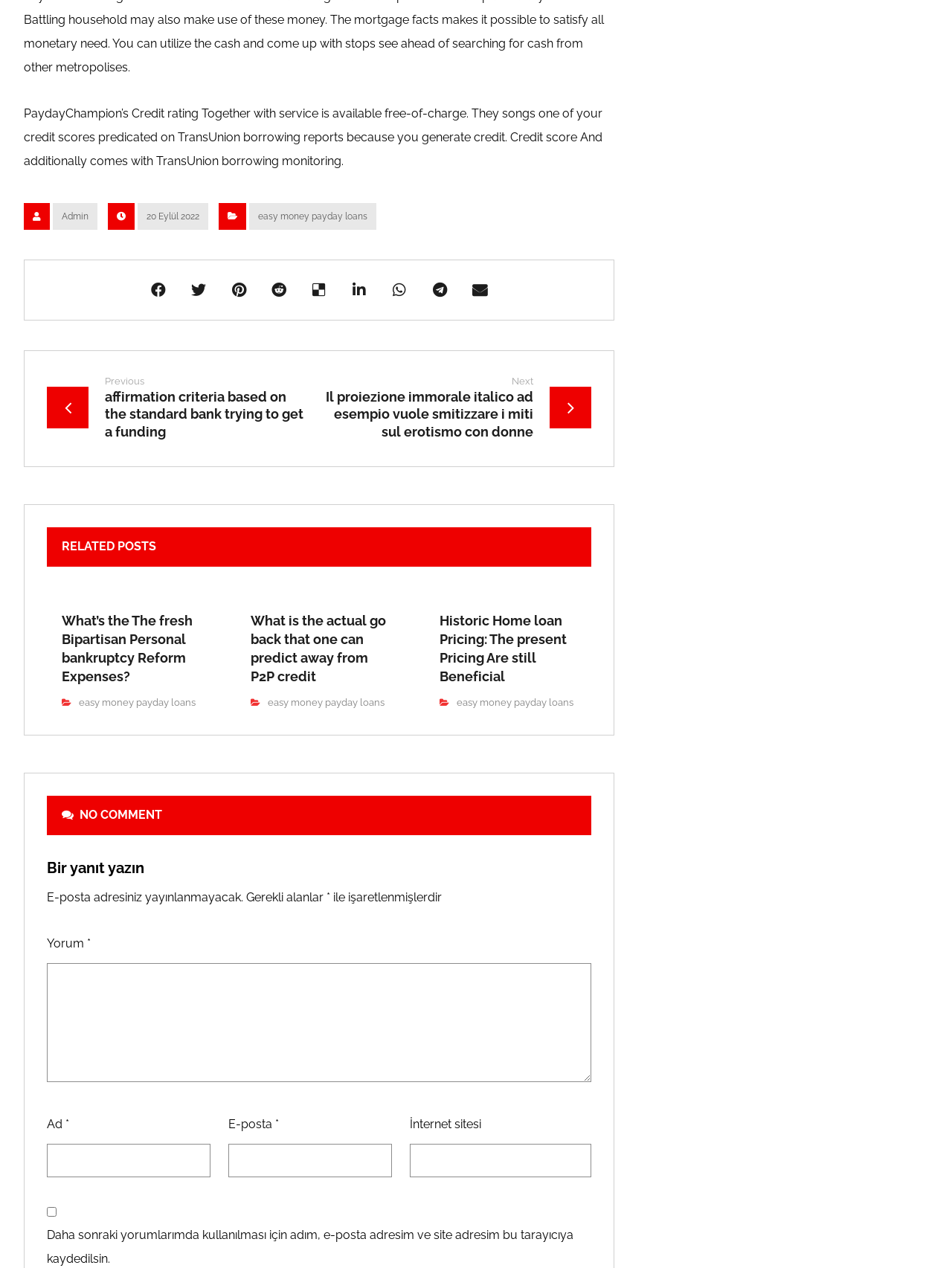Provide the bounding box coordinates of the section that needs to be clicked to accomplish the following instruction: "Click on the 'Previous' link."

[0.049, 0.316, 0.328, 0.327]